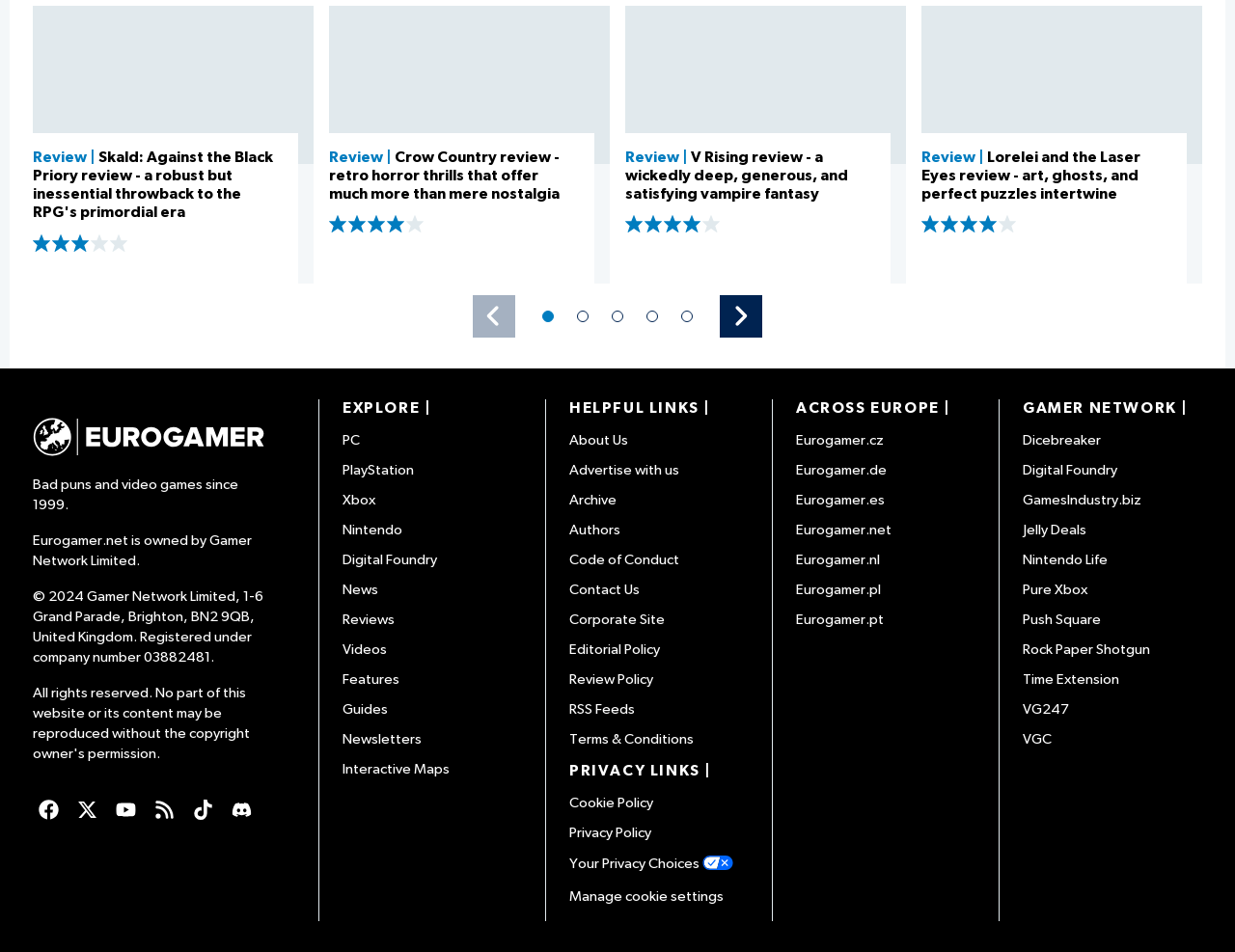Extract the bounding box coordinates for the HTML element that matches this description: "aria-label="Subscribe to our RSS feed"". The coordinates should be four float numbers between 0 and 1, i.e., [left, top, right, bottom].

[0.12, 0.834, 0.145, 0.867]